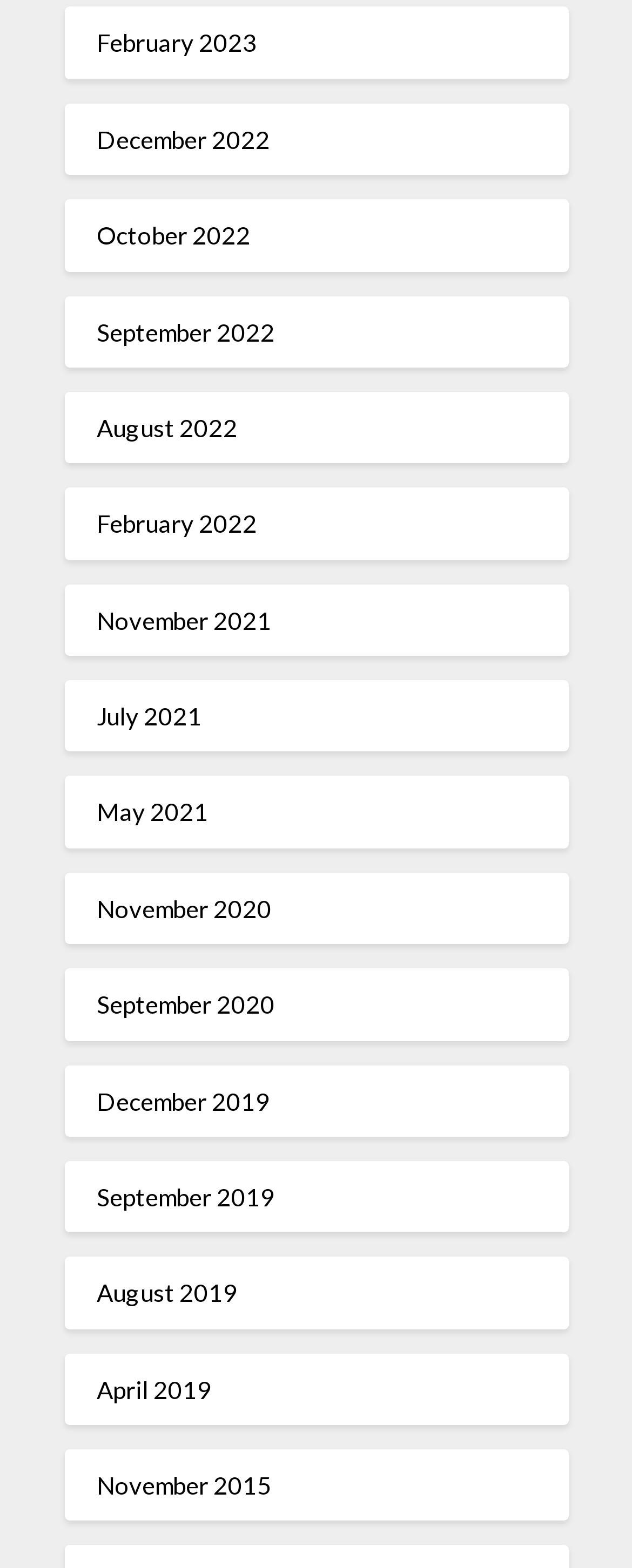Answer the question with a single word or phrase: 
How many links are there on the webpage?

17